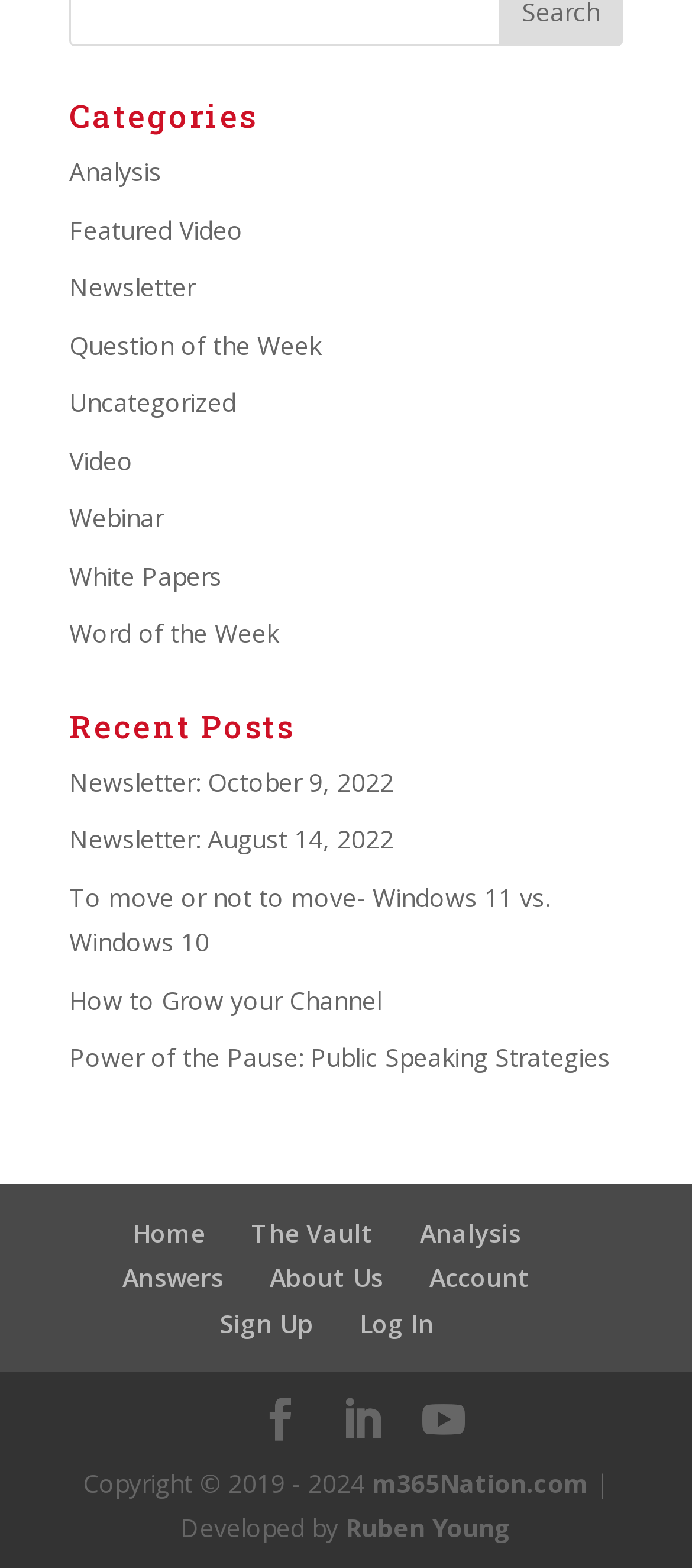From the webpage screenshot, predict the bounding box coordinates (top-left x, top-left y, bottom-right x, bottom-right y) for the UI element described here: White Papers

[0.1, 0.356, 0.321, 0.378]